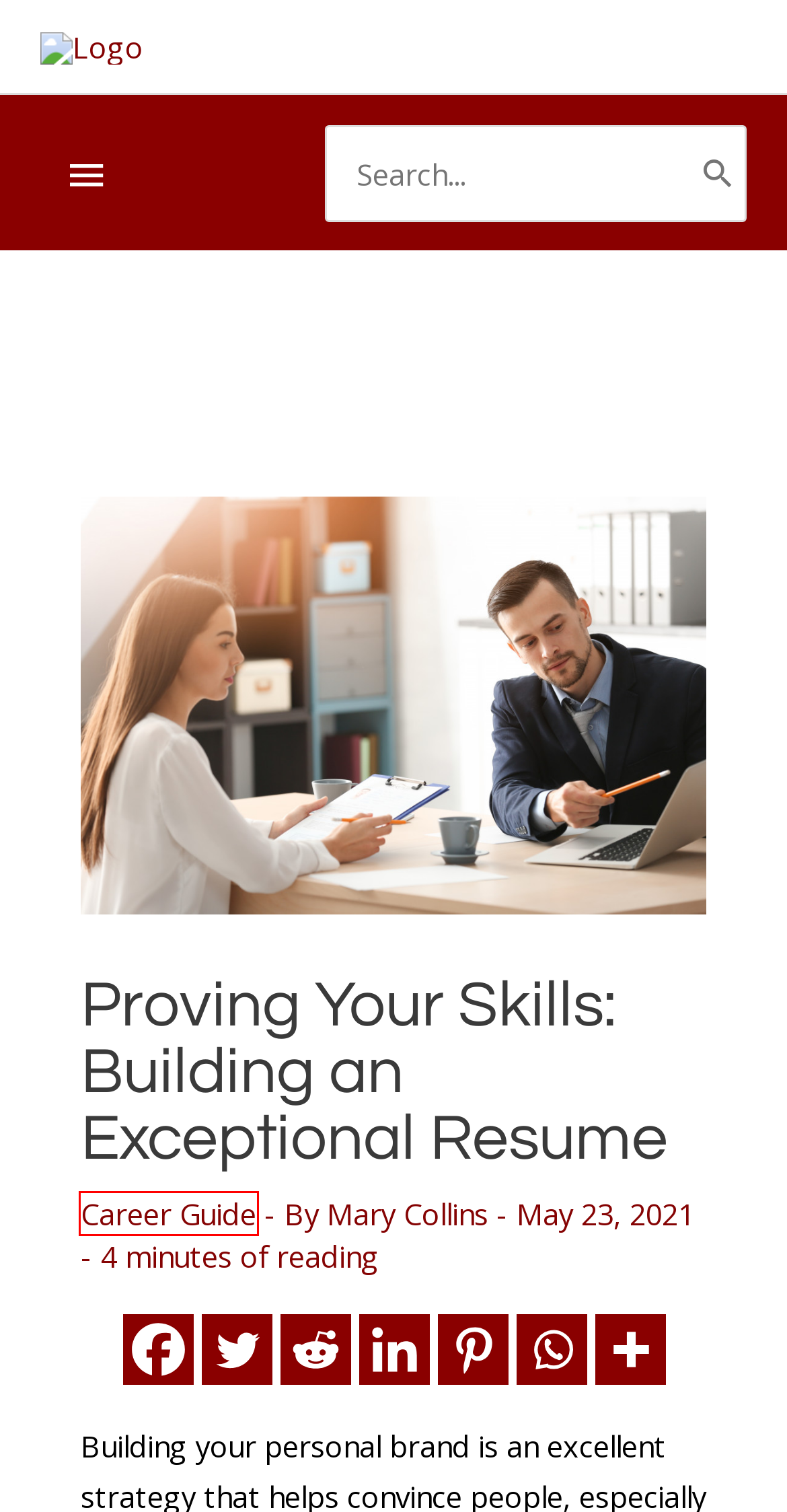A screenshot of a webpage is given, featuring a red bounding box around a UI element. Please choose the webpage description that best aligns with the new webpage after clicking the element in the bounding box. These are the descriptions:
A. Uncategorized Archives | Mamikon
B. Do Business Owners Need College Degrees to Succeed? | Mamikon
C. Home Archives | Mamikon
D. Career Guide Archives | Mamikon
E. How To Inspire Character Development in Children | Mamikon
F. Your Go-to Career and Education Magazine | Mamikon
G. Why Take a French Class in Singapore | Mamikon
H. Errands Day Made Easy Tips To Be Efficient When Running Errands

D